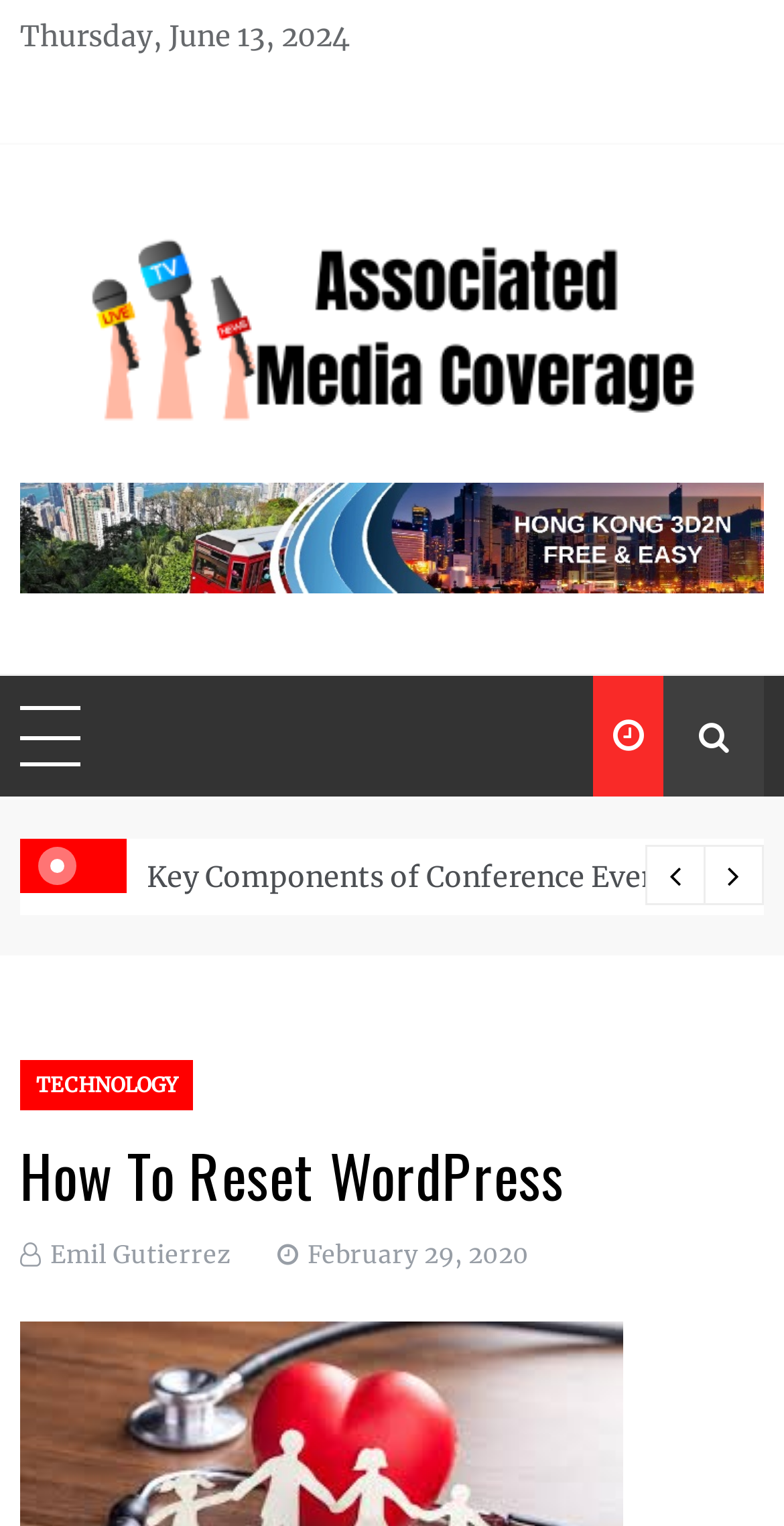Please respond to the question with a concise word or phrase:
What is the name of the author?

Emil Gutierrez